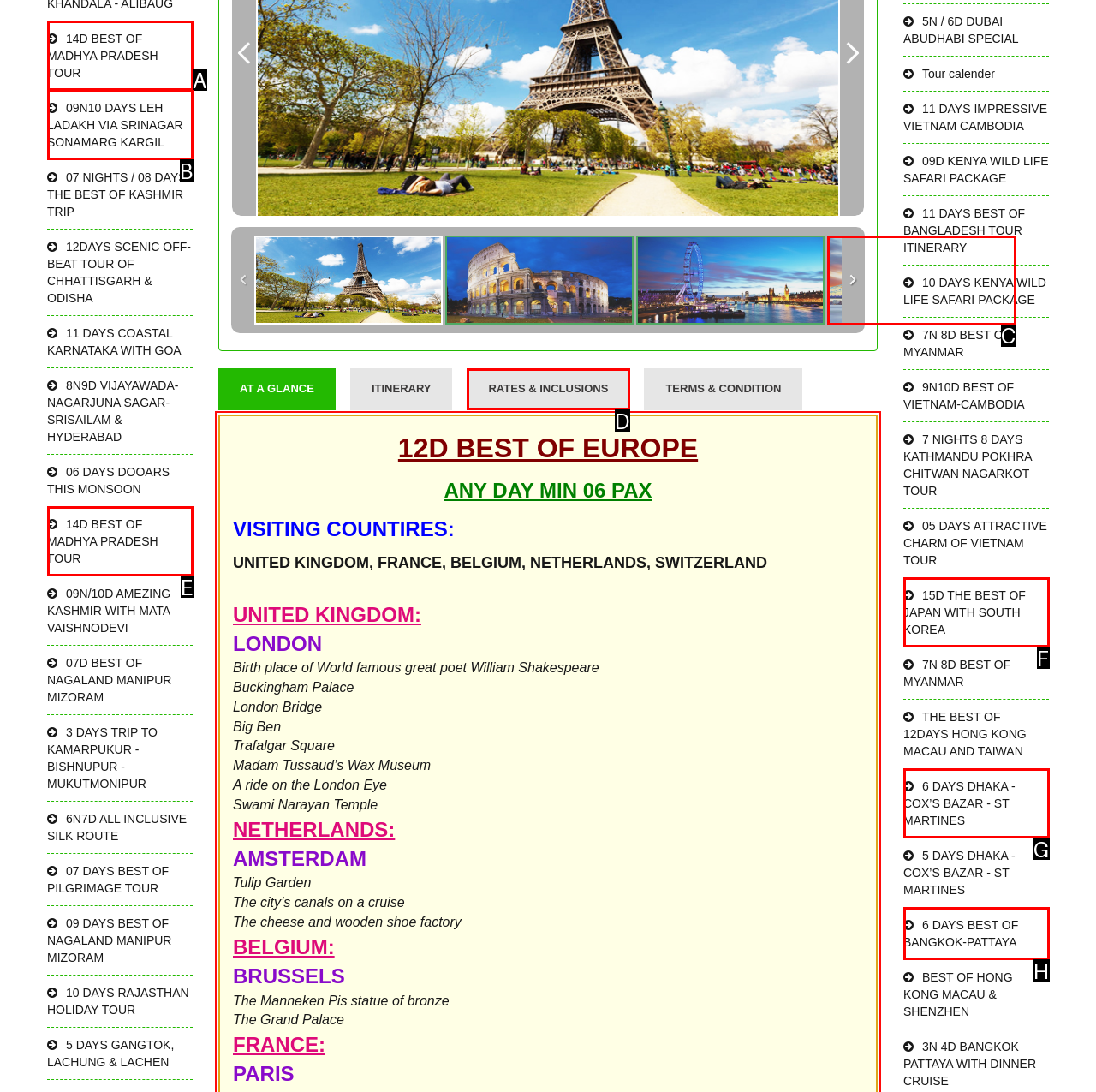Find the option that matches this description: 6 DAYS BEST OF BANGKOK-PATTAYA
Provide the matching option's letter directly.

H